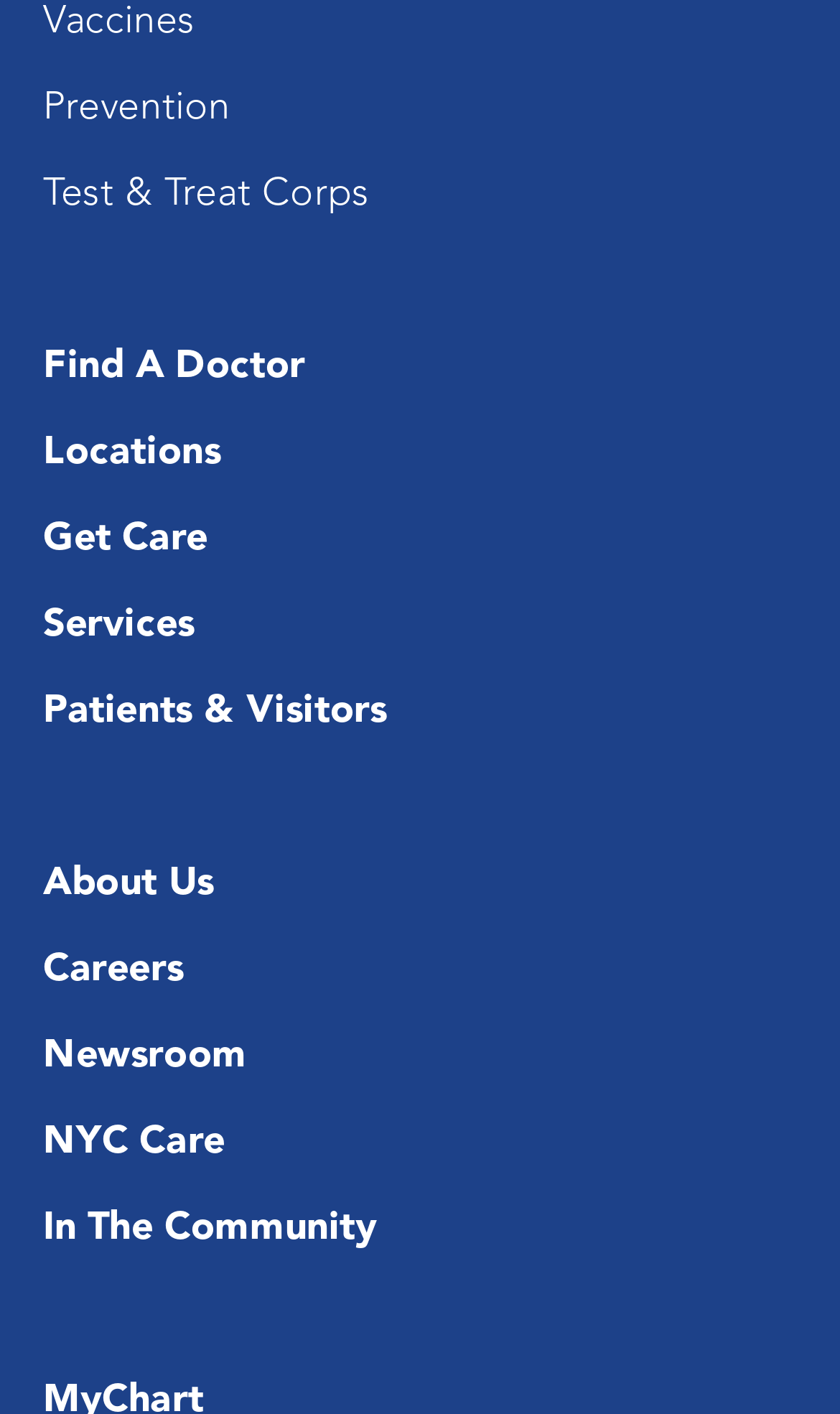Please identify the bounding box coordinates of the element that needs to be clicked to perform the following instruction: "Learn about us".

[0.051, 0.601, 0.255, 0.647]